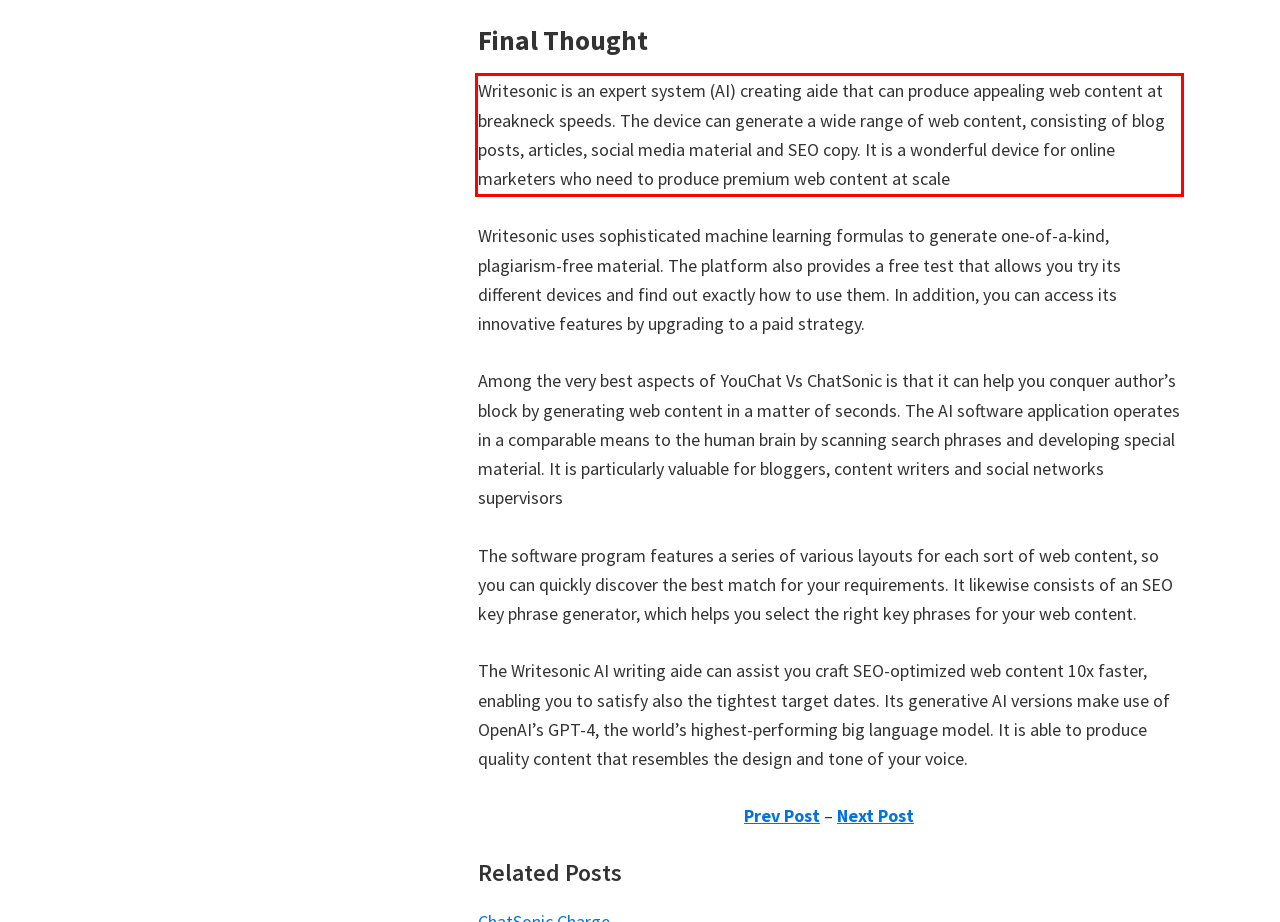Analyze the red bounding box in the provided webpage screenshot and generate the text content contained within.

Writesonic is an expert system (AI) creating aide that can produce appealing web content at breakneck speeds. The device can generate a wide range of web content, consisting of blog posts, articles, social media material and SEO copy. It is a wonderful device for online marketers who need to produce premium web content at scale YouChat Vs ChatSonic